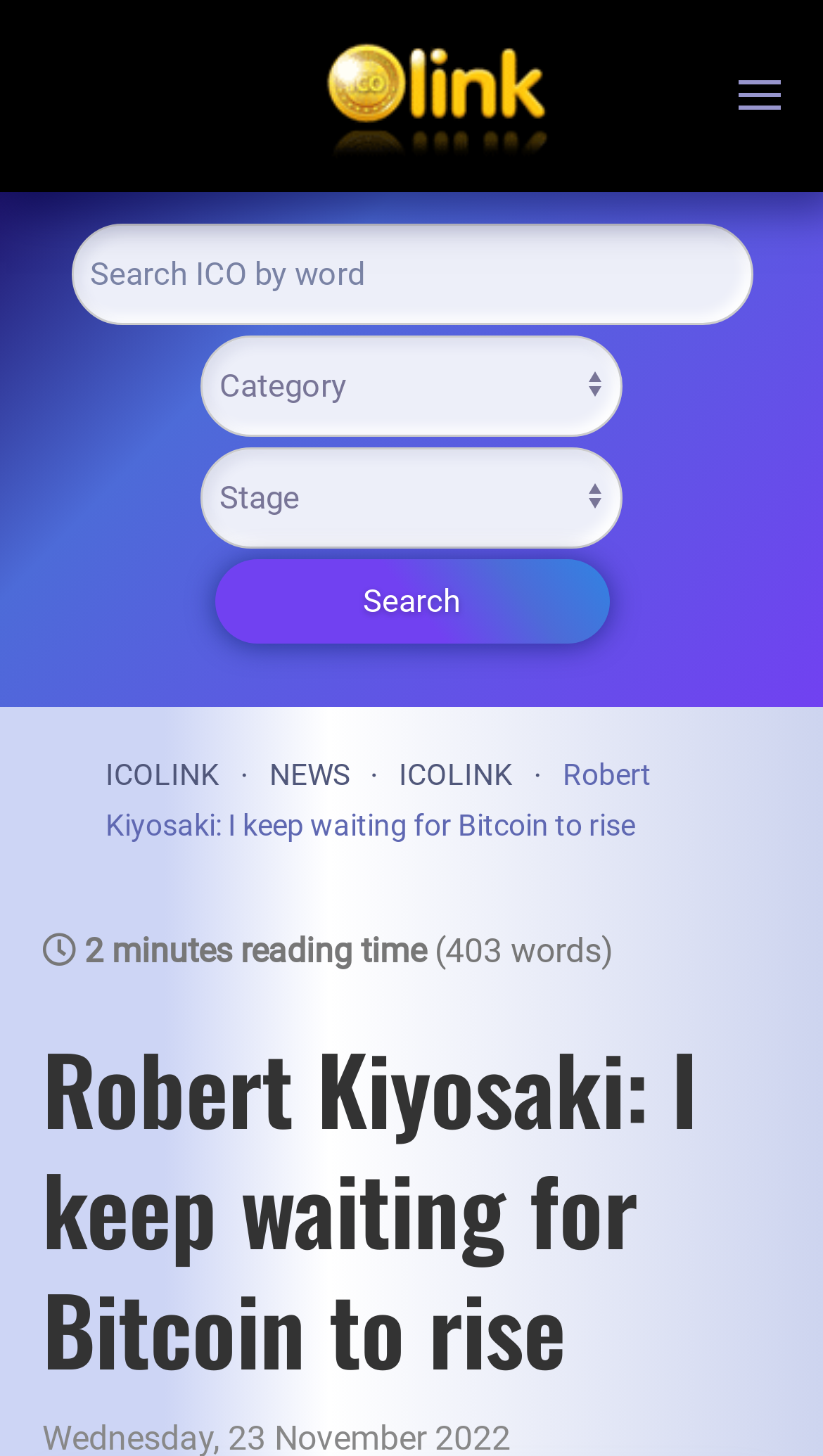Review the image closely and give a comprehensive answer to the question: What is the estimated reading time of the article?

I found a StaticText element with the text '2 minutes reading time' located at the top-right area of the webpage, with a bounding box coordinate of [0.103, 0.639, 0.518, 0.667]. This suggests that the estimated reading time of the article is 2 minutes.